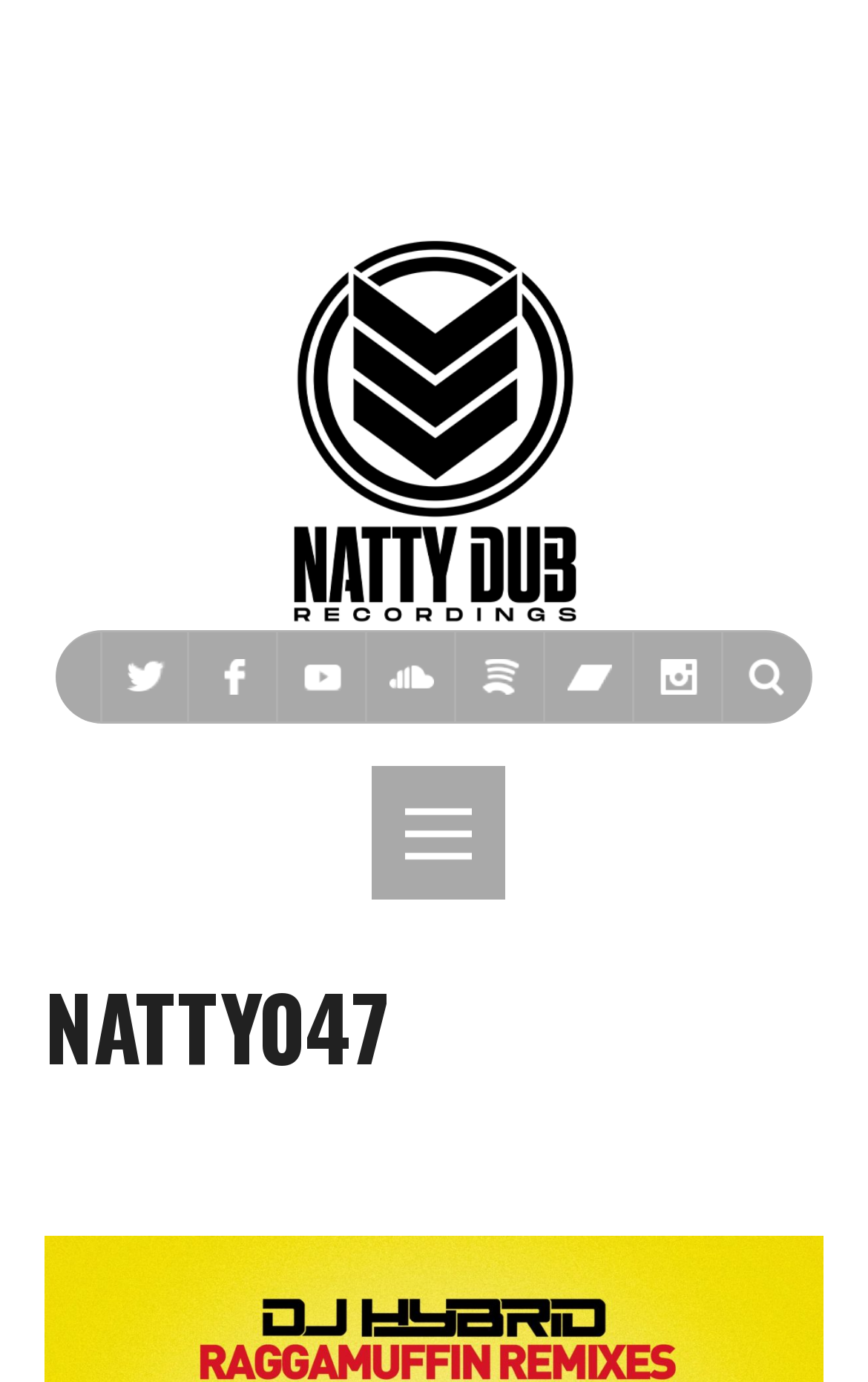Identify the bounding box coordinates for the element that needs to be clicked to fulfill this instruction: "go to Natty Dub Recordings homepage". Provide the coordinates in the format of four float numbers between 0 and 1: [left, top, right, bottom].

[0.237, 0.111, 0.763, 0.441]